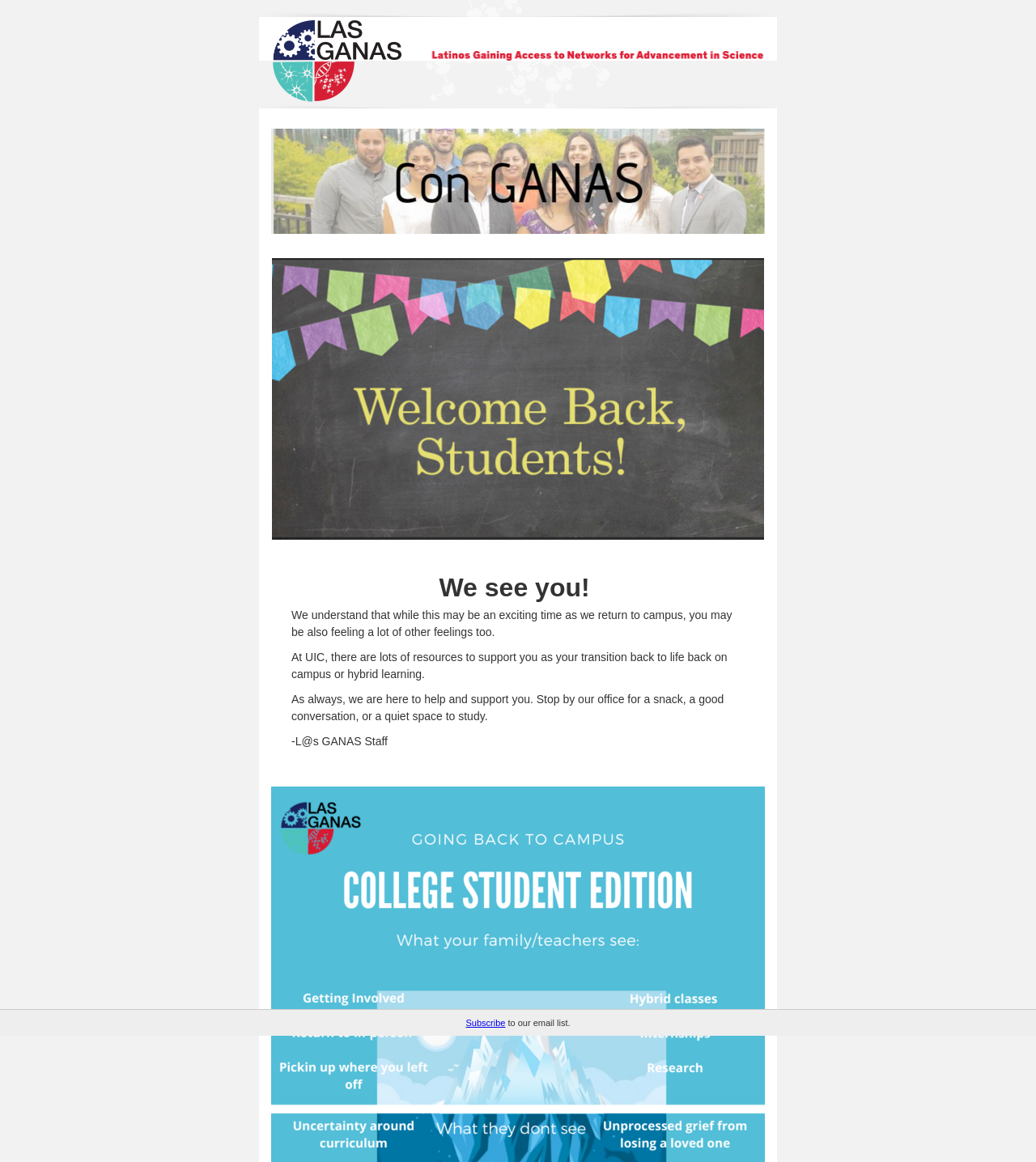Find the headline of the webpage and generate its text content.

We see you! 